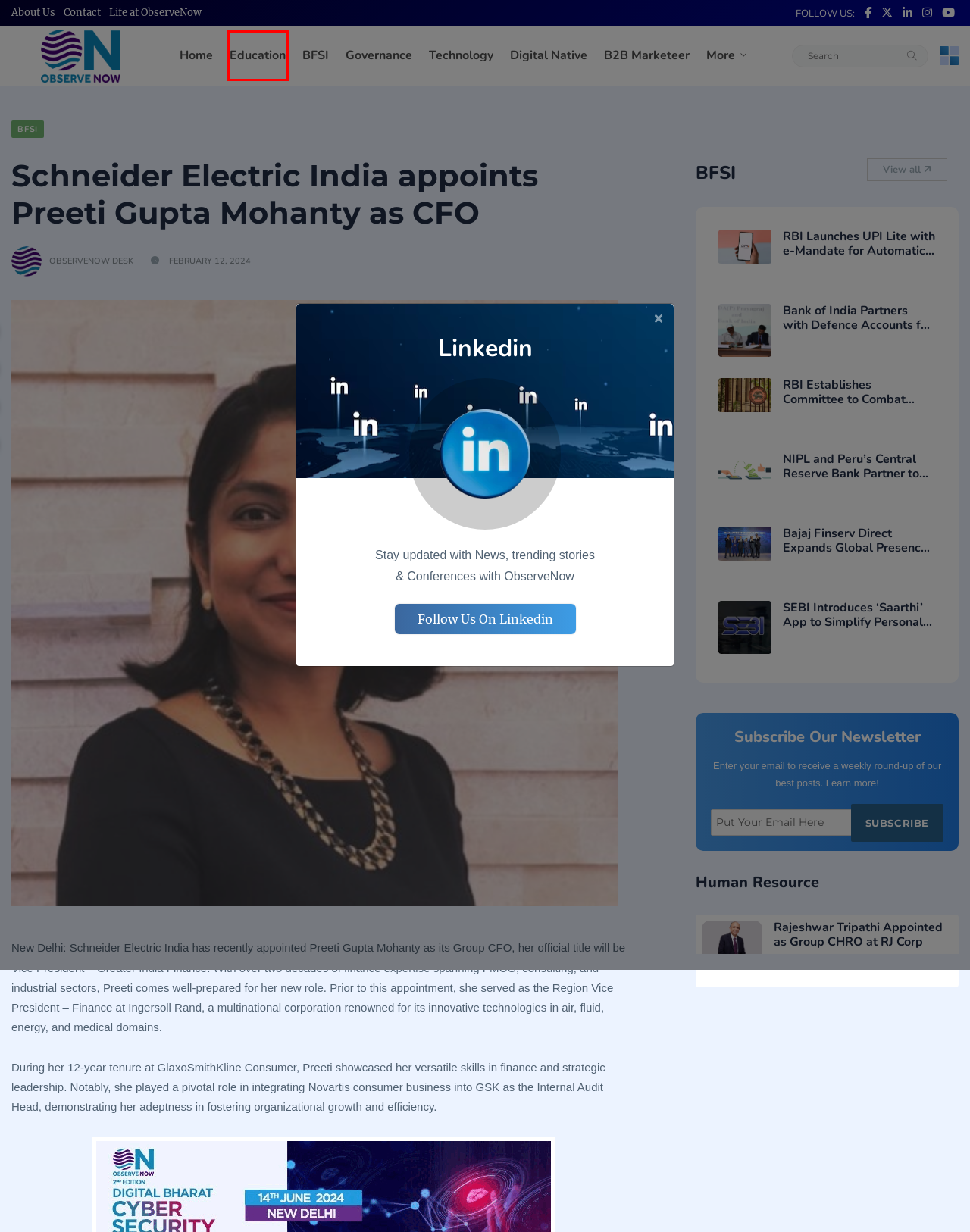Consider the screenshot of a webpage with a red bounding box and select the webpage description that best describes the new page that appears after clicking the element inside the red box. Here are the candidates:
A. Bajaj Finserv Direct Expands Global Presence with UAE Technology Services Hub
B. Bank of India Partners with Defence Accounts for Pensioner Services via SPARSH
C. contact - ObserveNow Media
D. Education Archives - ObserveNow Media
E. SEBI Introduces 'Saarthi' App to Simplify Personal Finance for Investors
F. B2B Marketeer Archives - ObserveNow Media
G. Digital Native Archives - ObserveNow Media
H. Governance Archives - ObserveNow Media

D